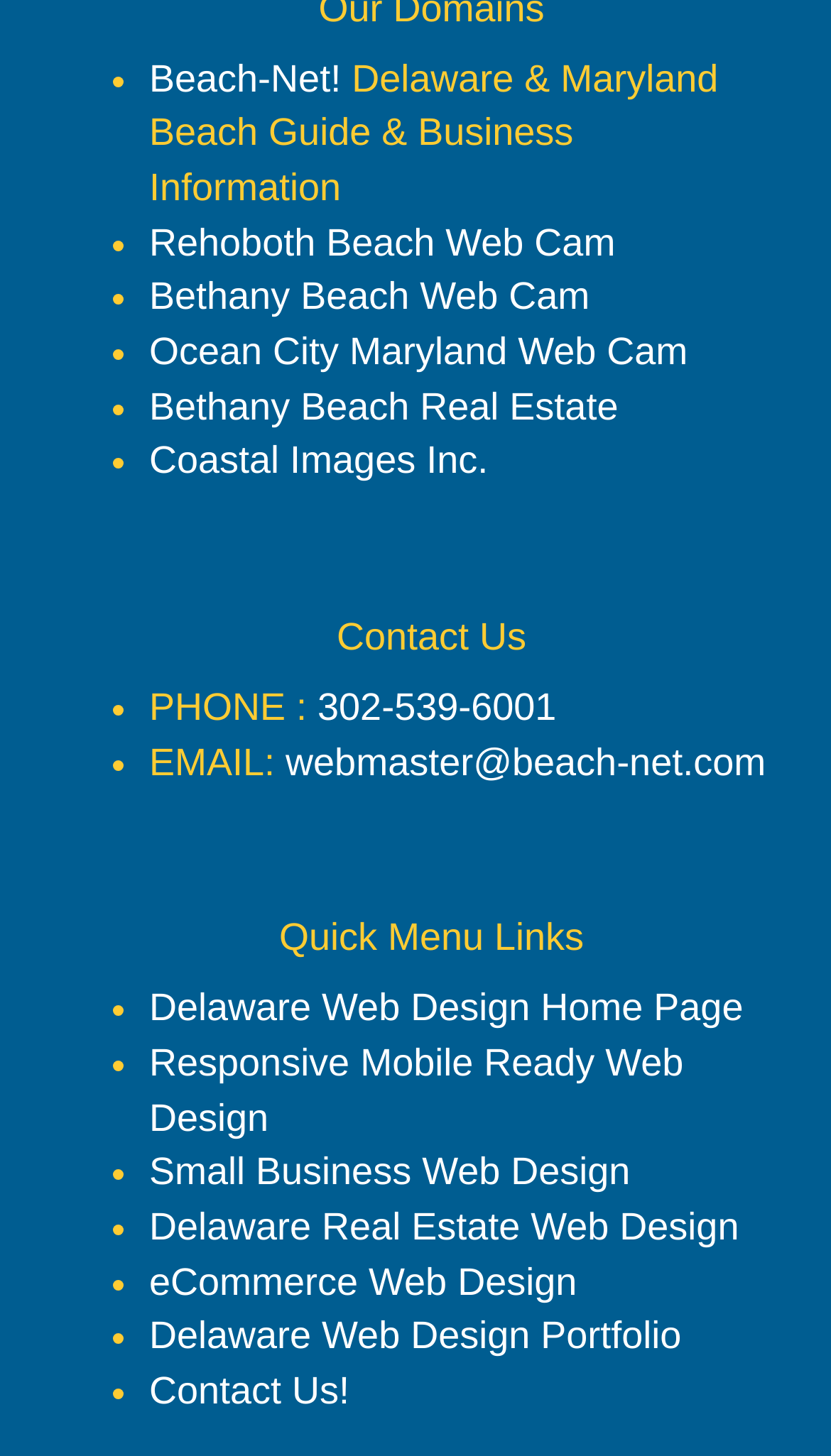What is the email address to contact? Look at the image and give a one-word or short phrase answer.

webmaster@beach-net.com